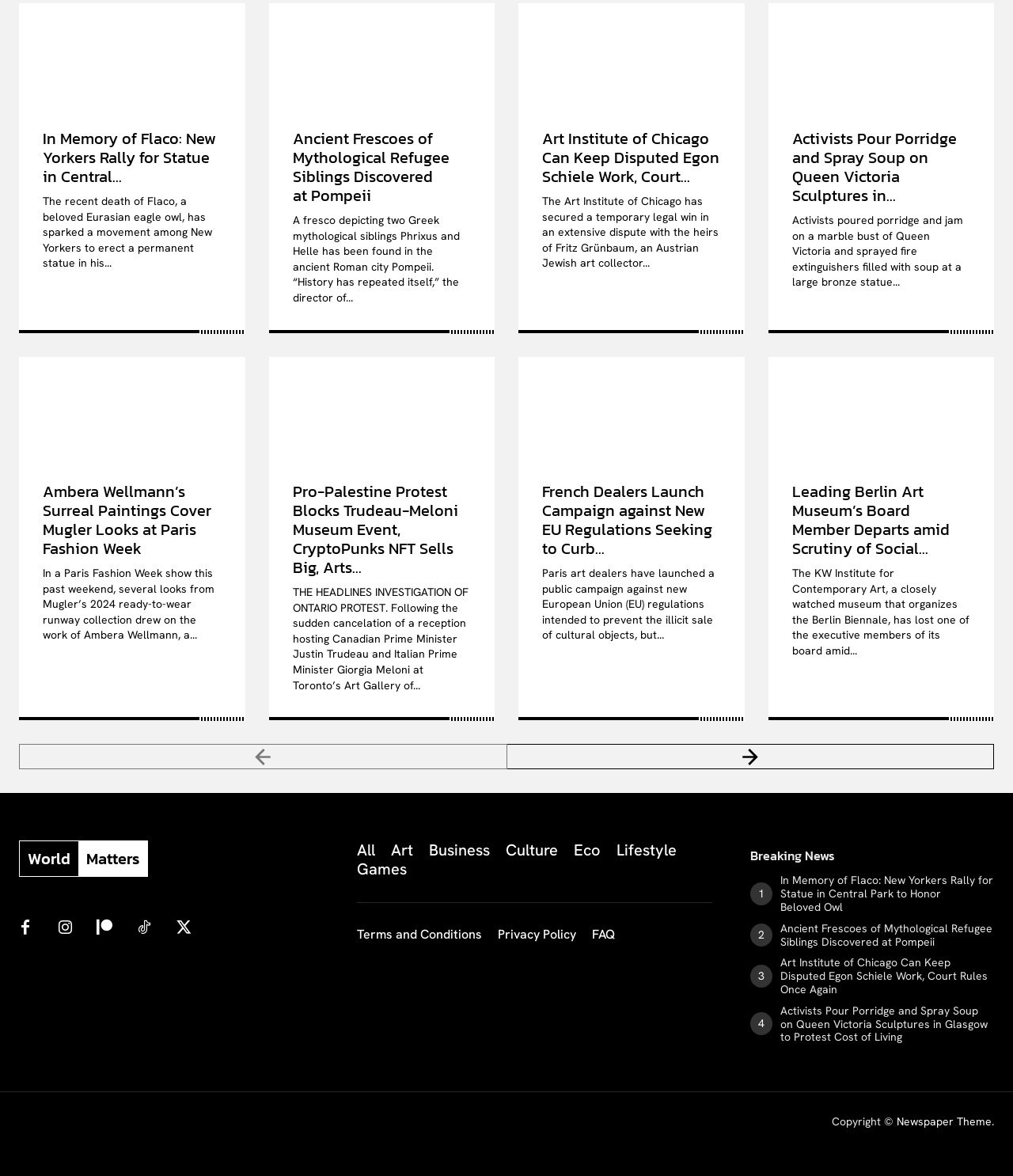How many news articles are on this page?
Give a single word or phrase as your answer by examining the image.

10